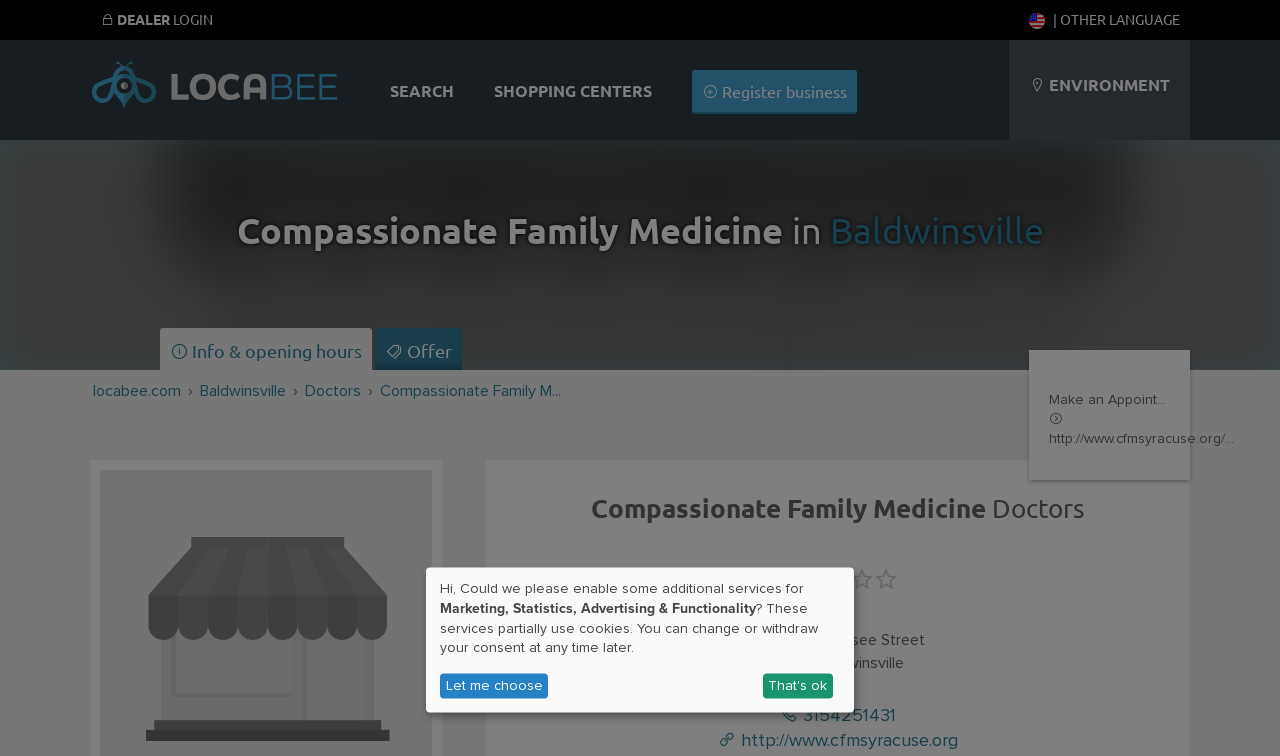What is the phone number of Compassionate Family Medicine? Based on the screenshot, please respond with a single word or phrase.

3154251431